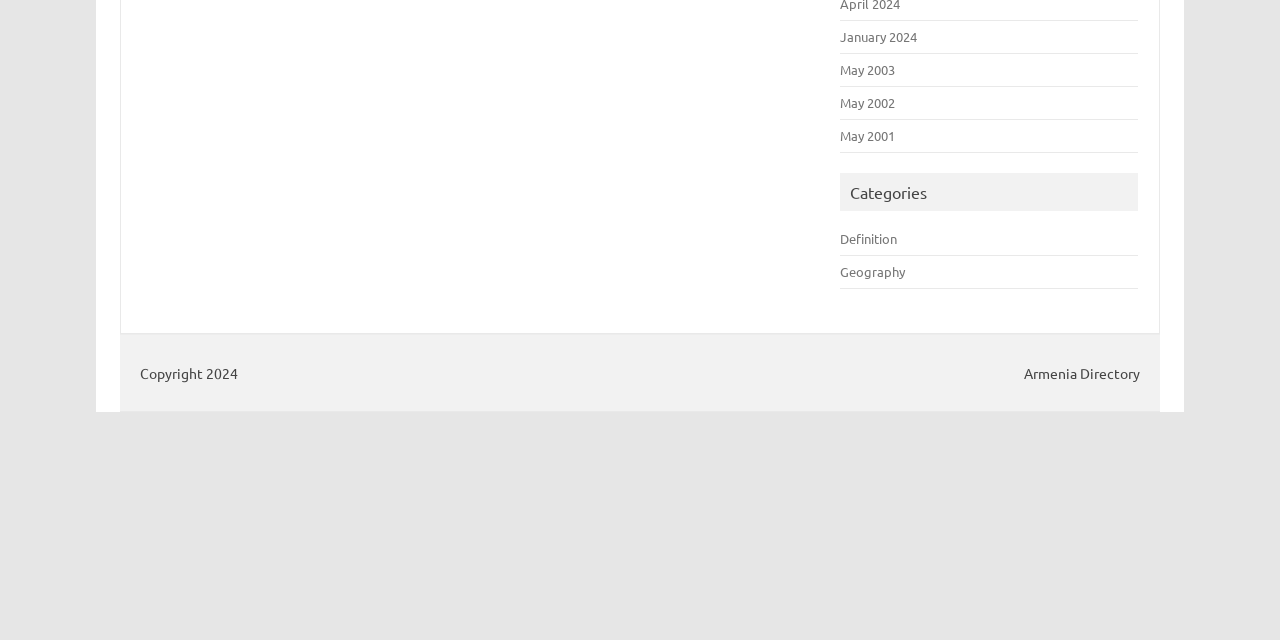Identify the bounding box for the given UI element using the description provided. Coordinates should be in the format (top-left x, top-left y, bottom-right x, bottom-right y) and must be between 0 and 1. Here is the description: January 2024

[0.657, 0.043, 0.717, 0.07]